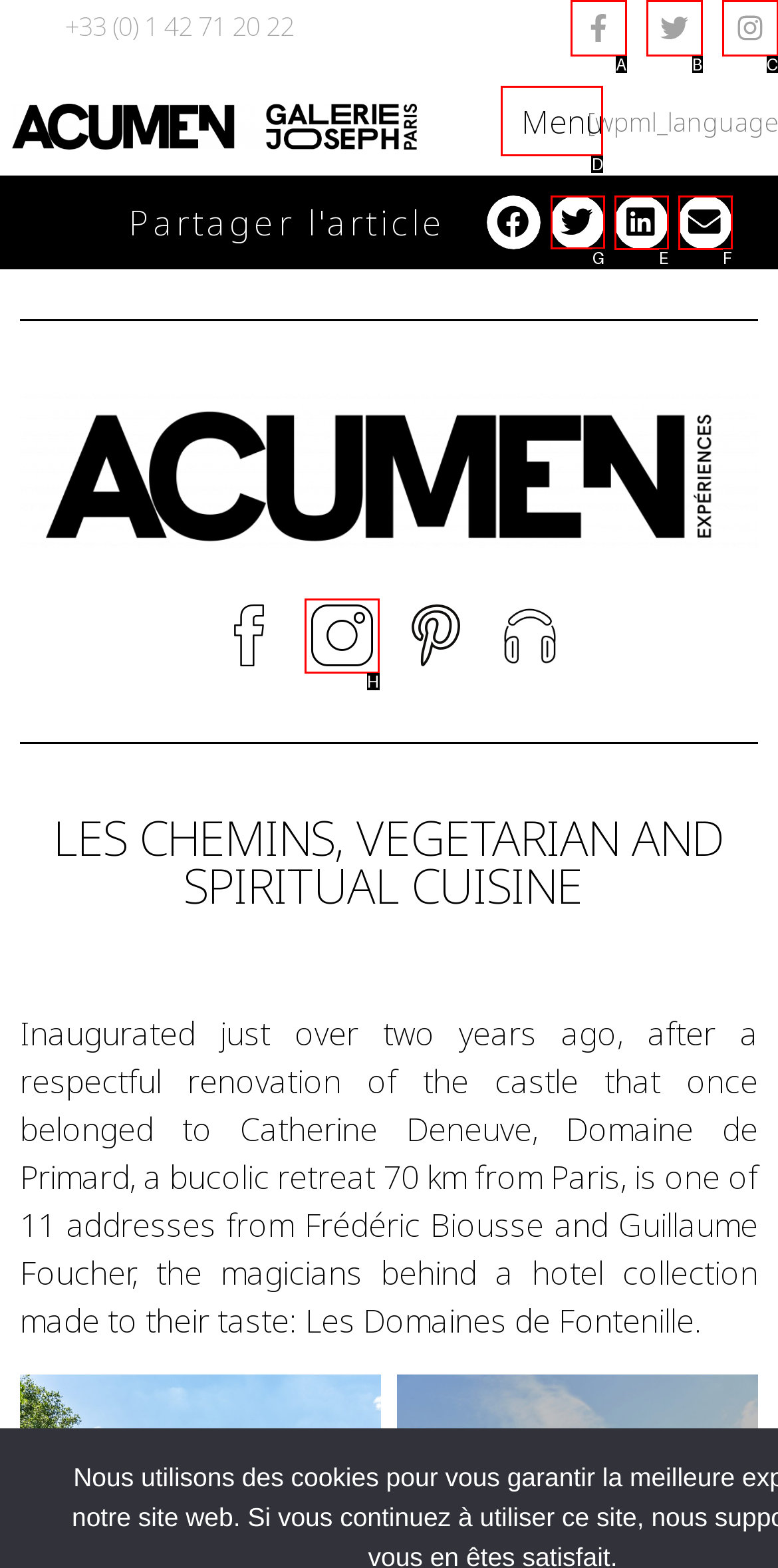Tell me which one HTML element I should click to complete the following task: Share on Twitter Answer with the option's letter from the given choices directly.

G